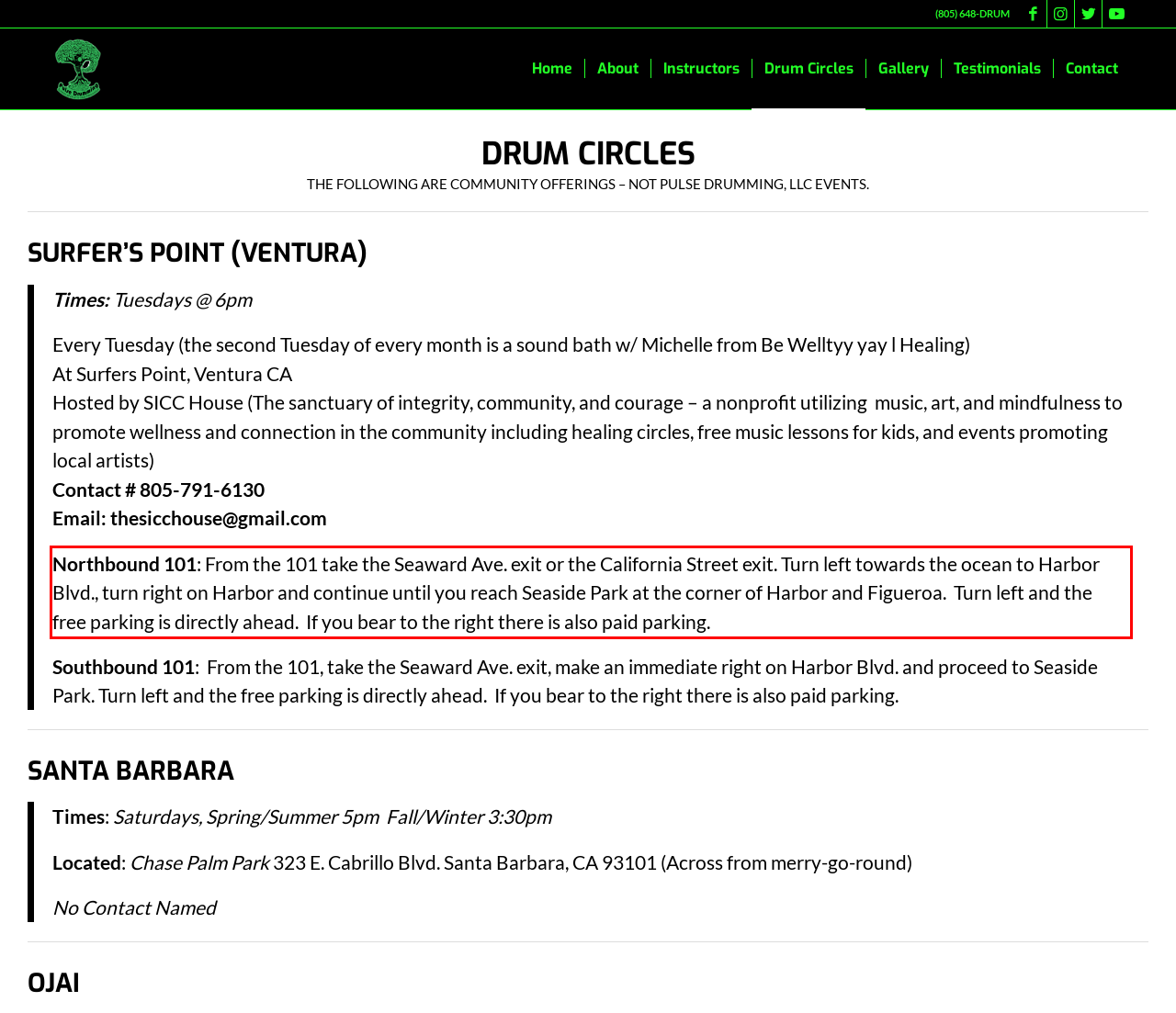Using the provided webpage screenshot, recognize the text content in the area marked by the red bounding box.

Northbound 101: From the 101 take the Seaward Ave. exit or the California Street exit. Turn left towards the ocean to Harbor Blvd., turn right on Harbor and continue until you reach Seaside Park at the corner of Harbor and Figueroa. Turn left and the free parking is directly ahead. If you bear to the right there is also paid parking.